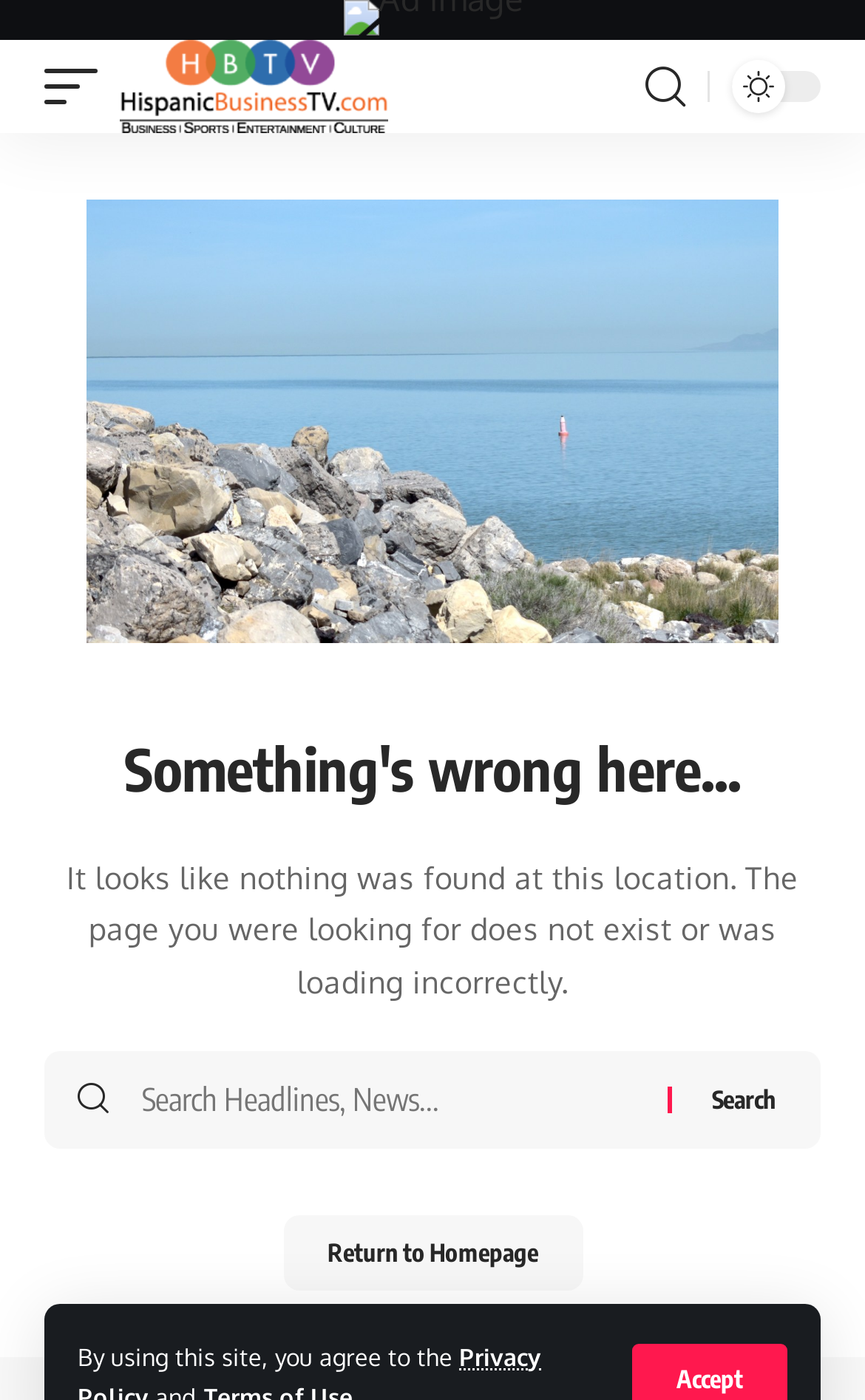Can you find and generate the webpage's heading?

Something's wrong here...